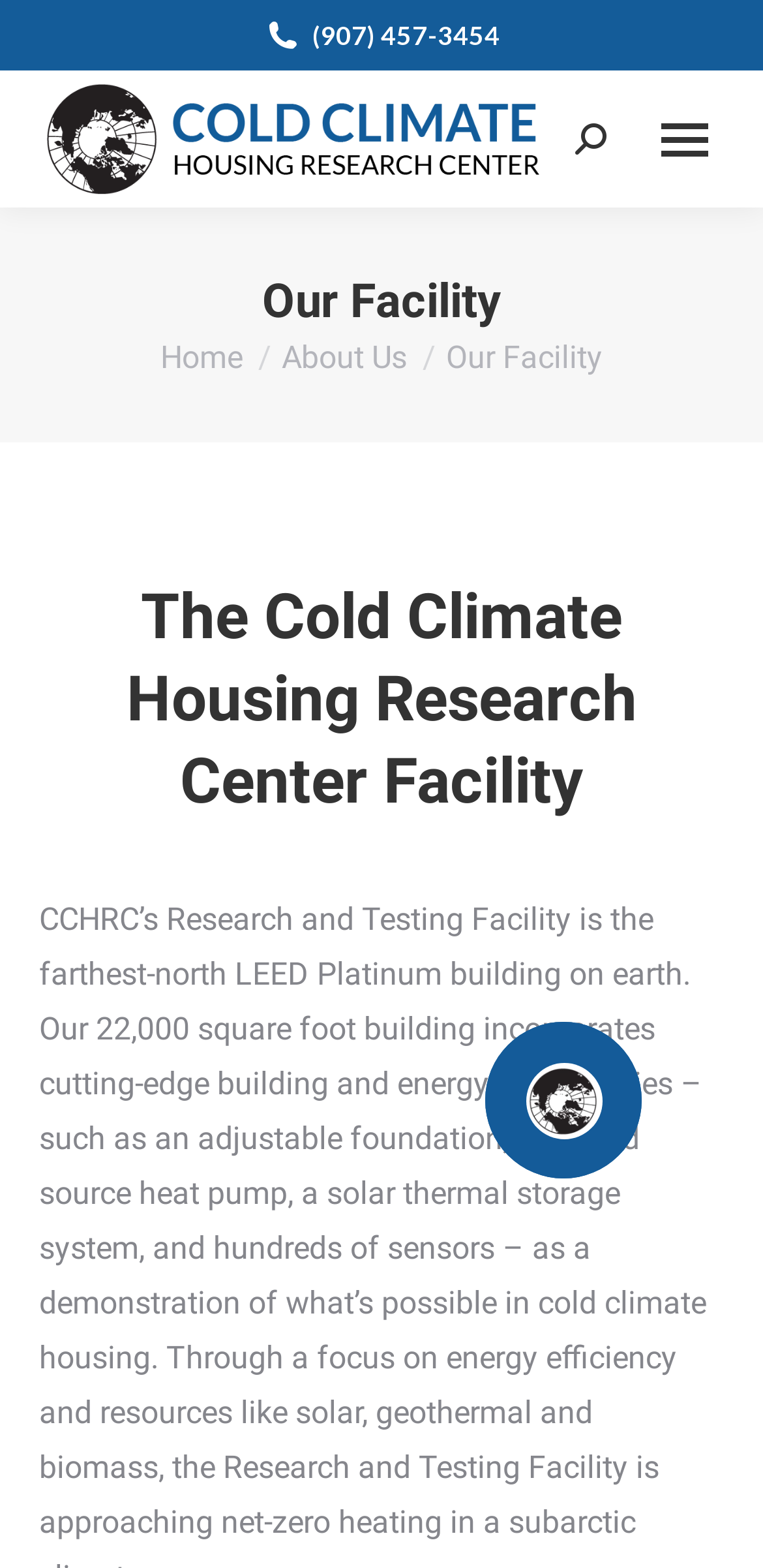What is the phone number on the webpage?
Please provide a comprehensive answer to the question based on the webpage screenshot.

I found the phone number by looking at the link element with the text '(907) 457-3454' located at the top of the webpage.